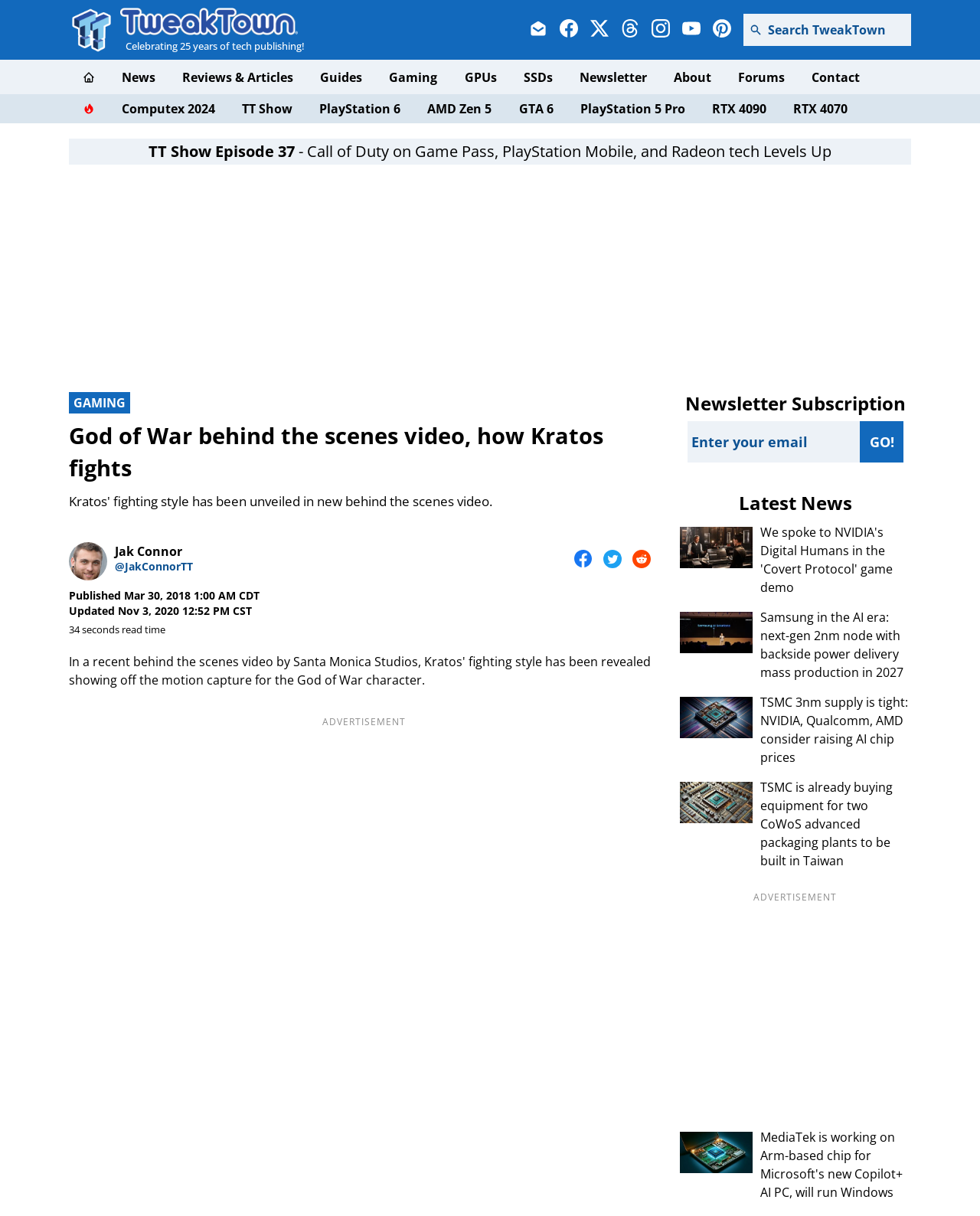Pinpoint the bounding box coordinates of the area that must be clicked to complete this instruction: "Go to homepage".

[0.07, 0.049, 0.11, 0.077]